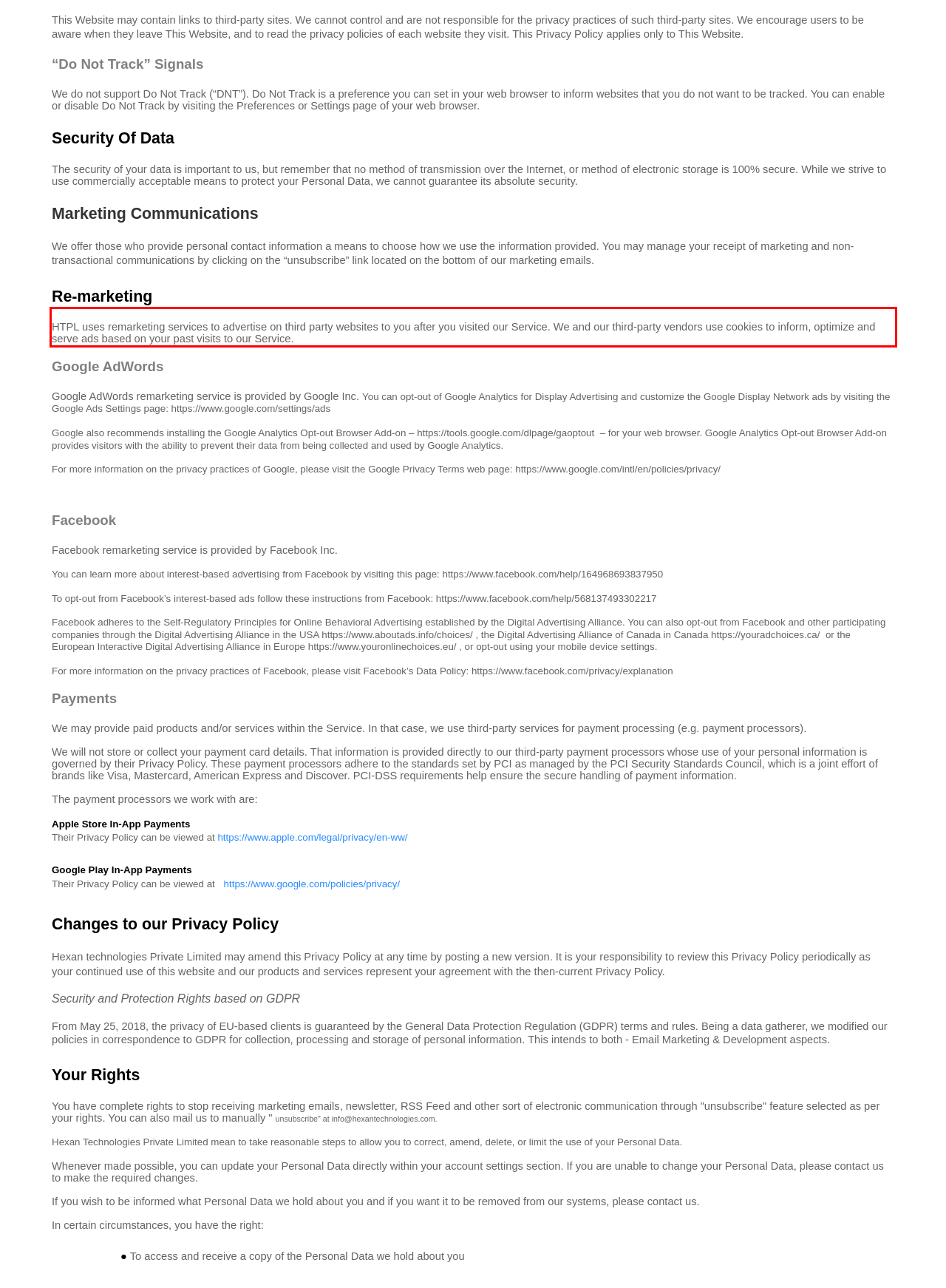The screenshot you have been given contains a UI element surrounded by a red rectangle. Use OCR to read and extract the text inside this red rectangle.

HTPL uses remarketing services to advertise on third party websites to you after you visited our Service. We and our third-party vendors use cookies to inform, optimize and serve ads based on your past visits to our Service.